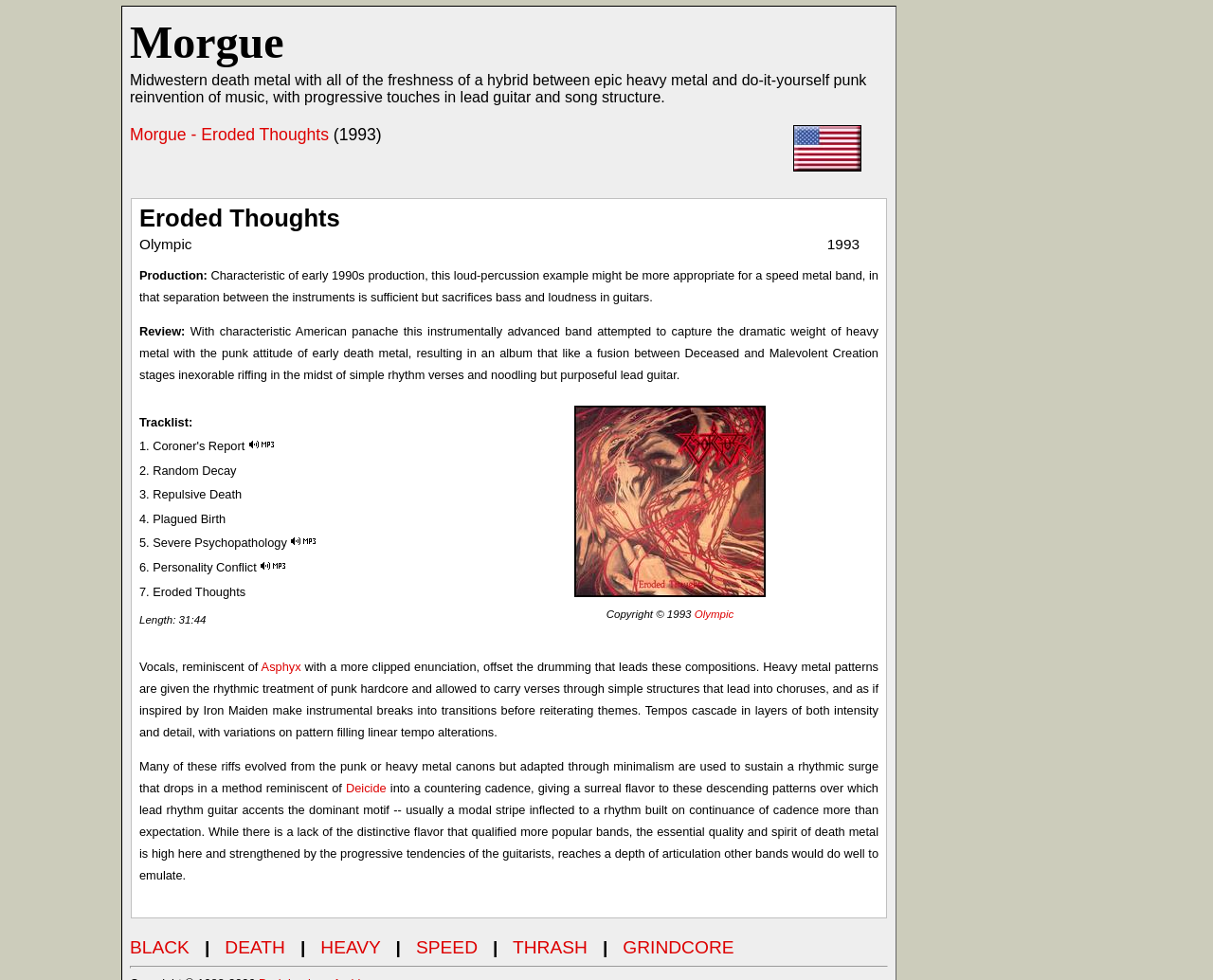Provide a one-word or one-phrase answer to the question:
What is the record label?

Olympic